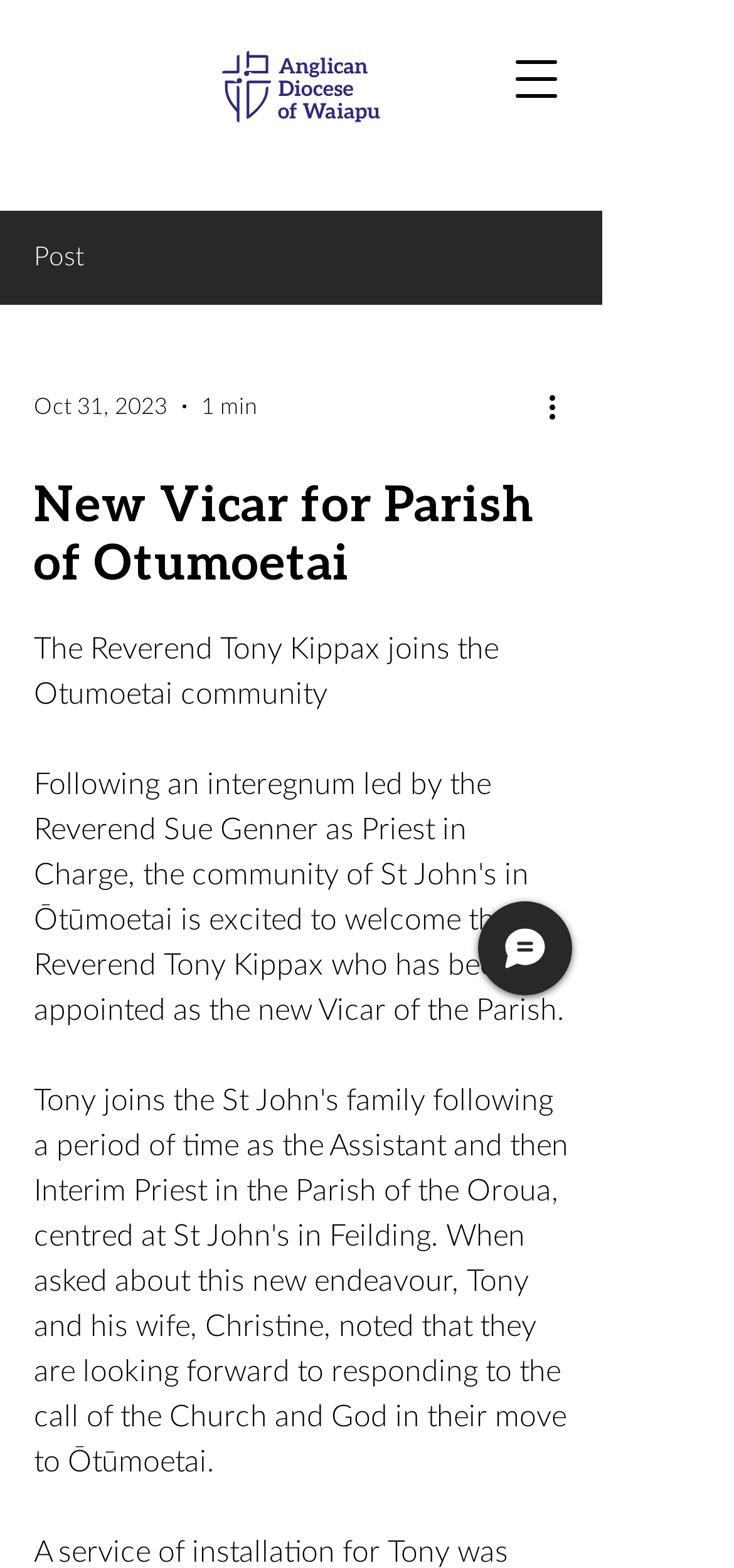Given the description BABRA LAW OFFICE, predict the bounding box coordinates of the UI element. Ensure the coordinates are in the format (top-left x, top-left y, bottom-right x, bottom-right y) and all values are between 0 and 1.

None